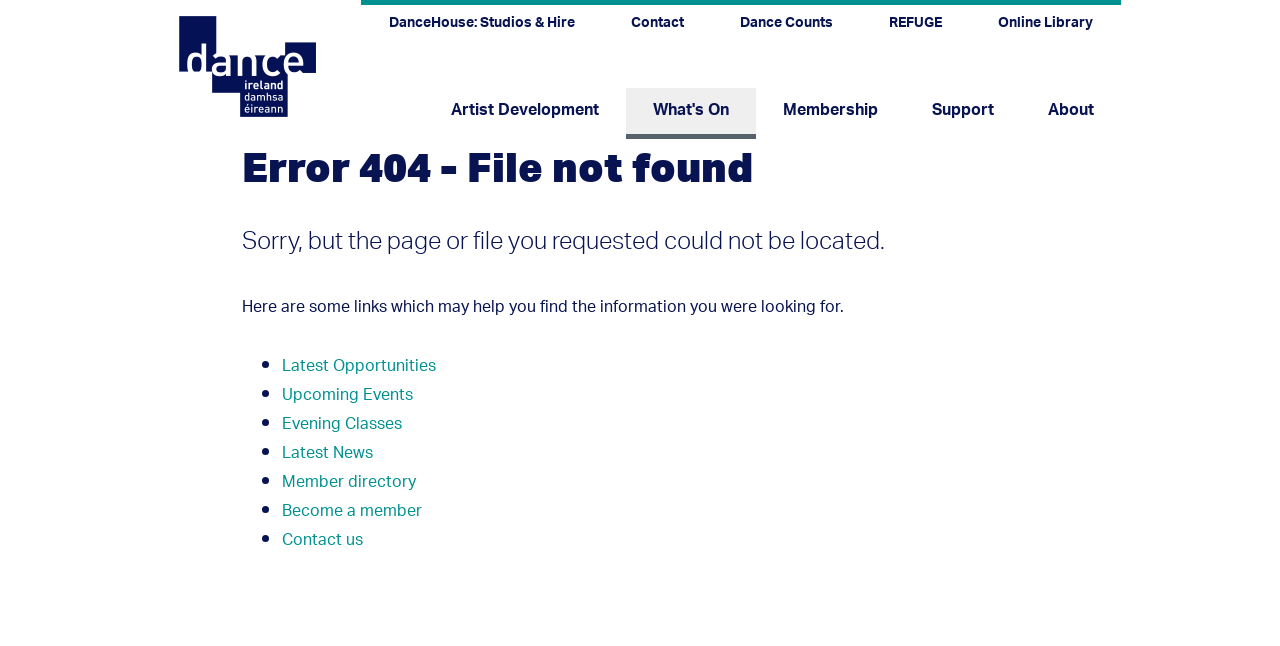Craft a detailed narrative of the webpage's structure and content.

The webpage is an error page with a 404 status code, indicating that the requested page or file could not be found. At the top left of the page, there is a logo image and a link to "Dance Ireland". Below this, there is a horizontal navigation menu with links to various sections of the website, including "DanceHouse: Studios & Hire", "Contact", "Dance Counts", "REFUGE", "Online Library", and more.

In the main content area, there is a heading that reads "Error 404 - File not found", followed by a paragraph of text apologizing for the error and suggesting that the user may find the information they are looking for through other links on the page. Below this, there is a list of links to various pages, including "Latest Opportunities", "Upcoming Events", "Evening Classes", "Latest News", "Member directory", "Become a member", and "Contact us". Each list item is preceded by a bullet point.

On the top right of the page, there are several buttons with dropdown menus, including "Artist Development", "What's On", "Membership", "Support", and "About".